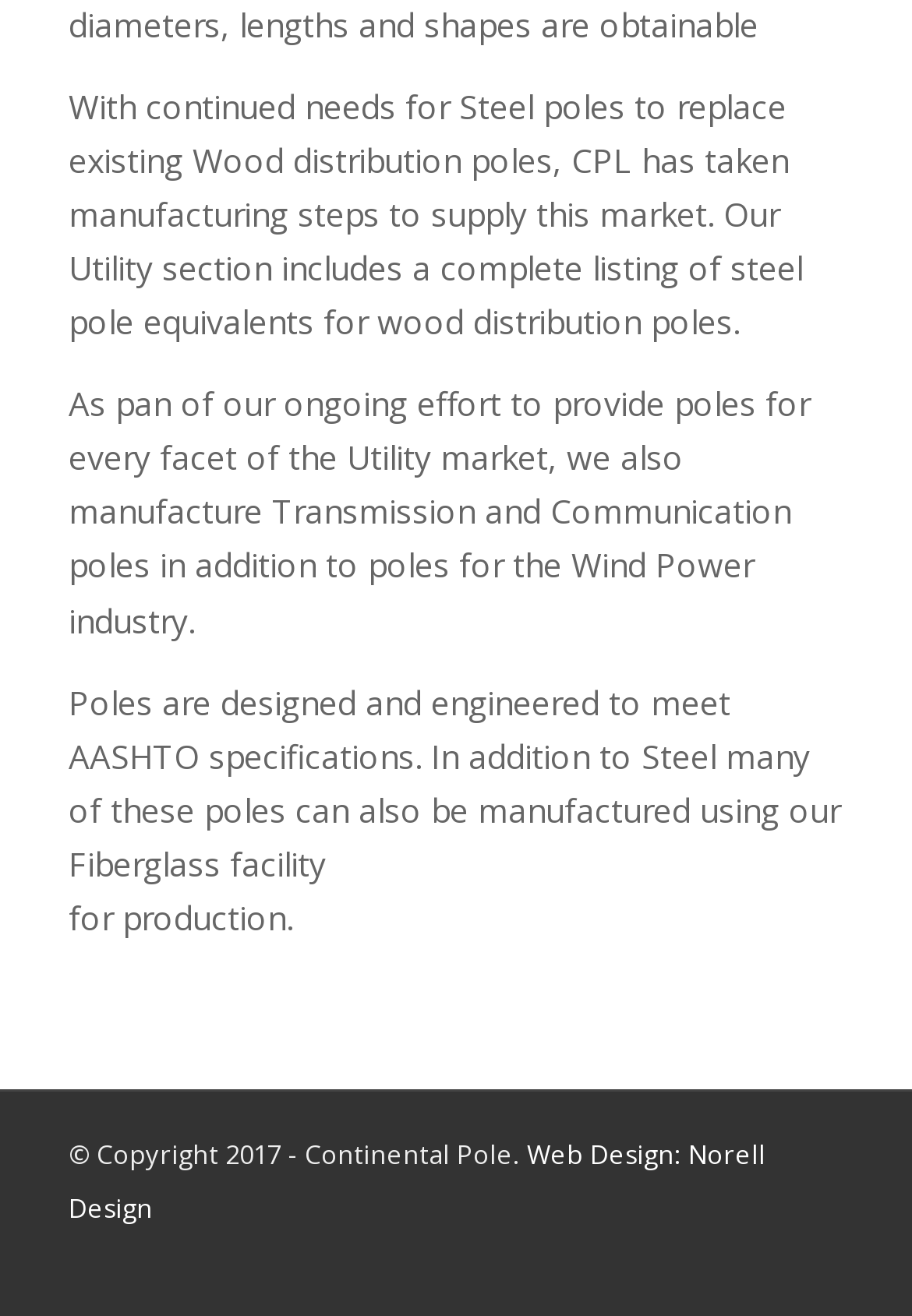Find the UI element described as: "Quick Reads: Latest Web3 News" and predict its bounding box coordinates. Ensure the coordinates are four float numbers between 0 and 1, [left, top, right, bottom].

None